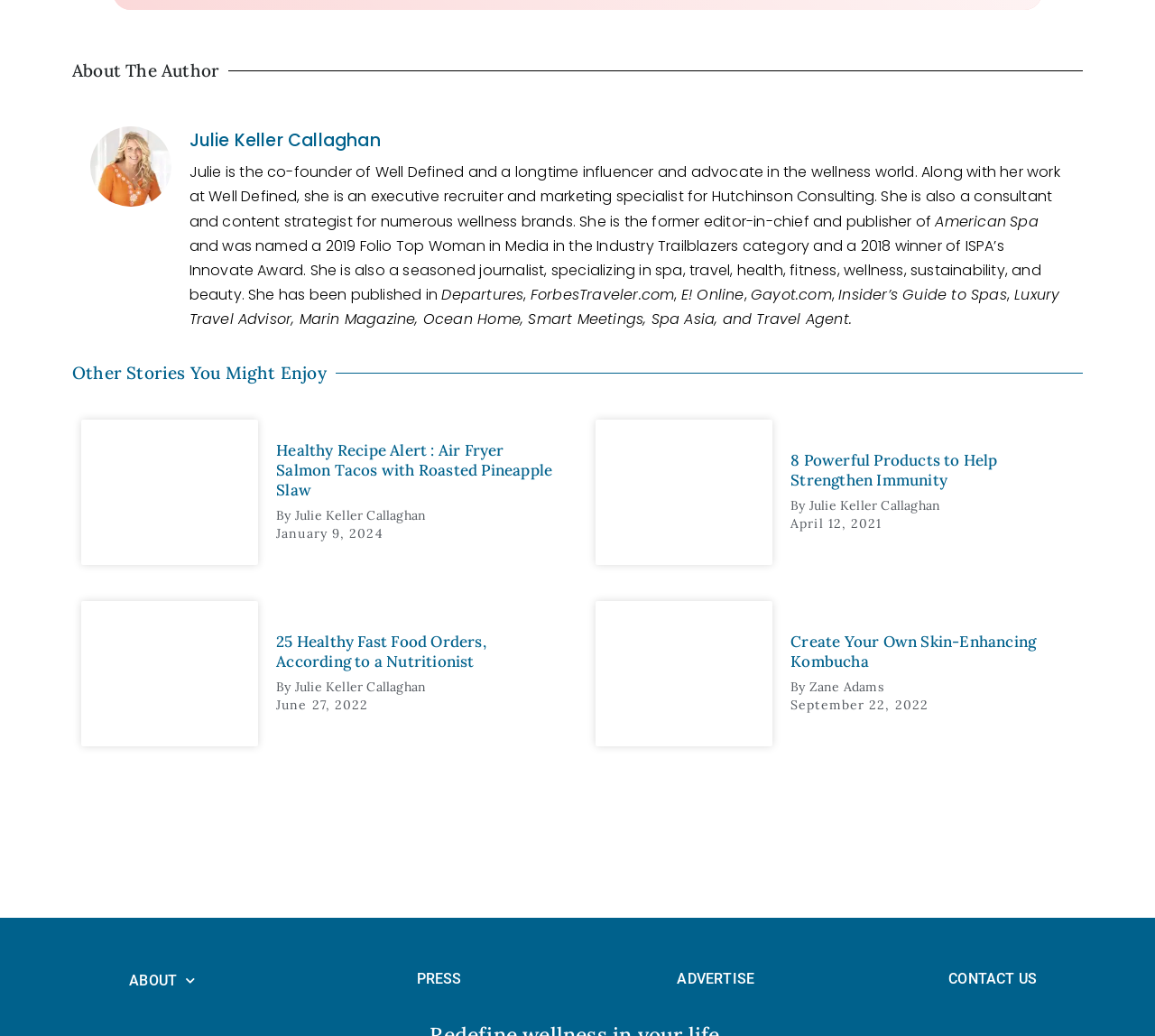Find the bounding box coordinates of the area to click in order to follow the instruction: "Click on the author's profile picture".

[0.078, 0.122, 0.148, 0.2]